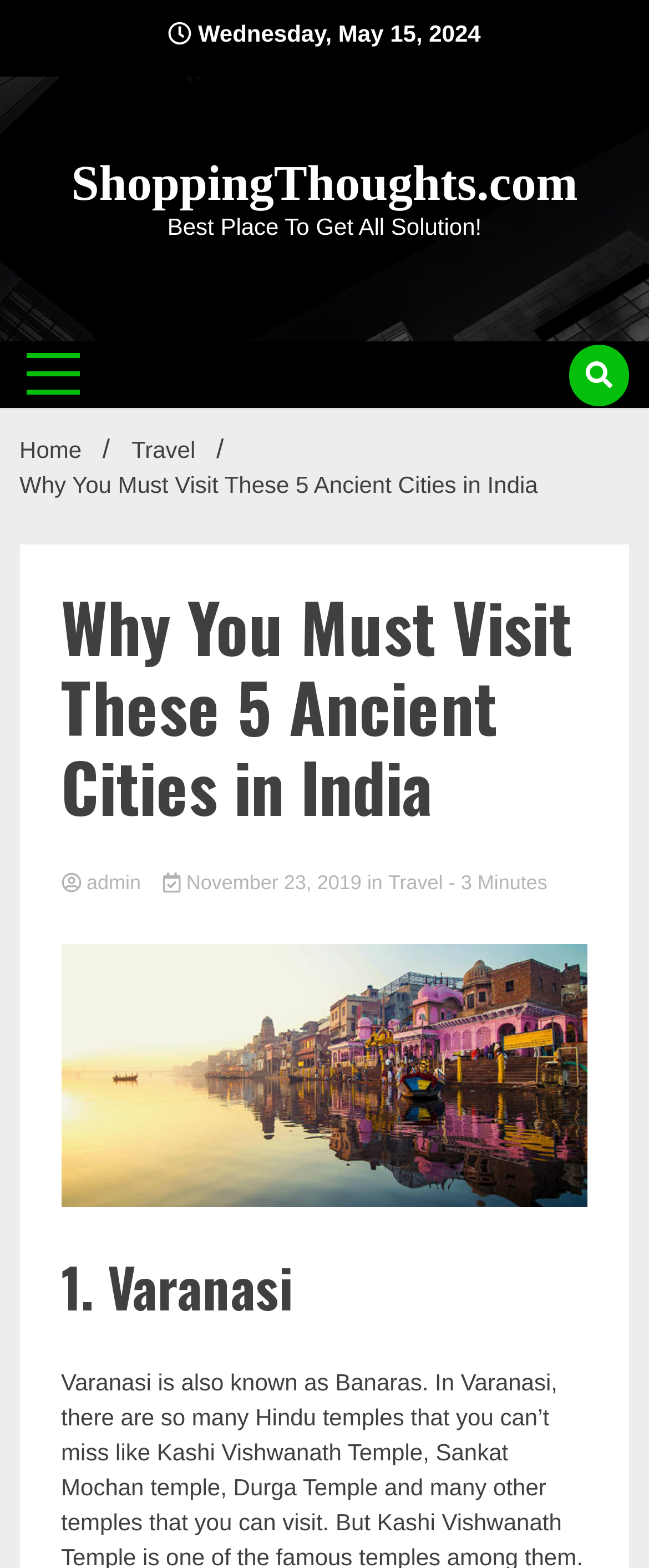Look at the image and write a detailed answer to the question: 
What is the first ancient city mentioned in the article?

I found the first ancient city mentioned in the article by looking at the section below the article title, where it says '1. Varanasi'.